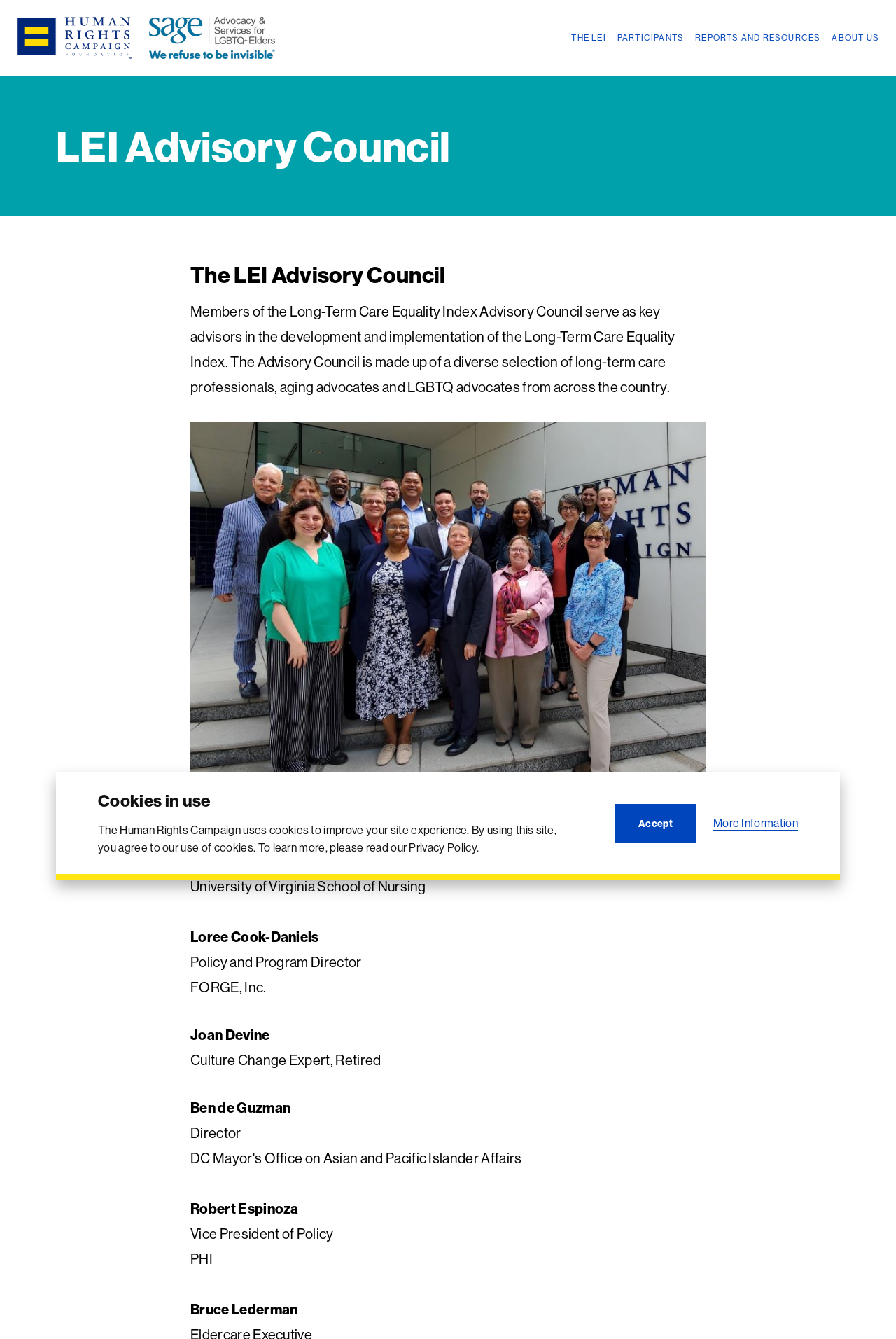Use a single word or phrase to answer the following:
What is the name of the organization that uses cookies?

Human Rights Campaign